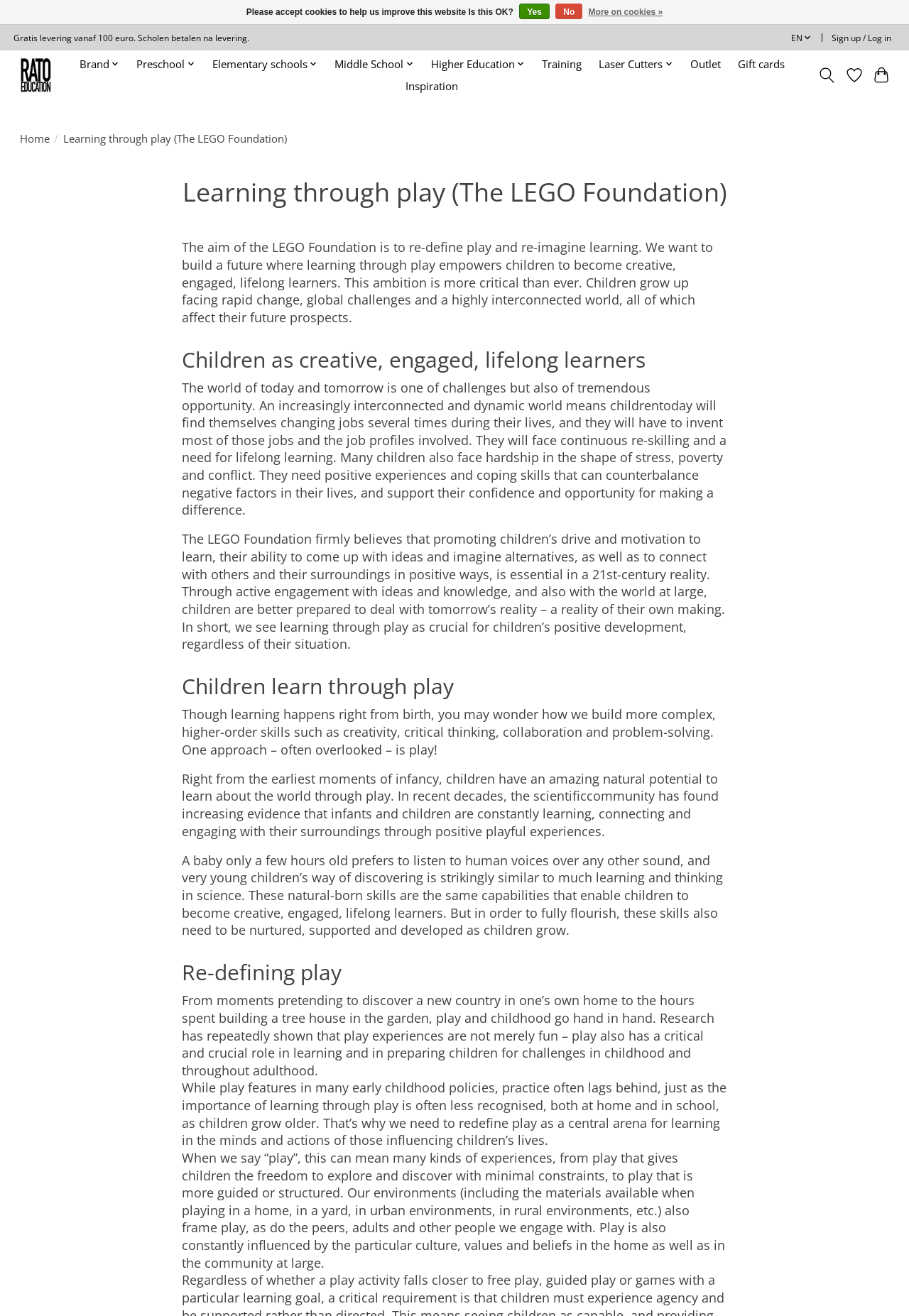What is the purpose of the LEGO Foundation?
Answer the question in a detailed and comprehensive manner.

The purpose of the LEGO Foundation is to redefine play and reimagine learning, as stated in the text 'The aim of the LEGO Foundation is to re-define play and re-imagine learning. We want to build a future where learning through play empowers children to become creative, engaged, lifelong learners.'